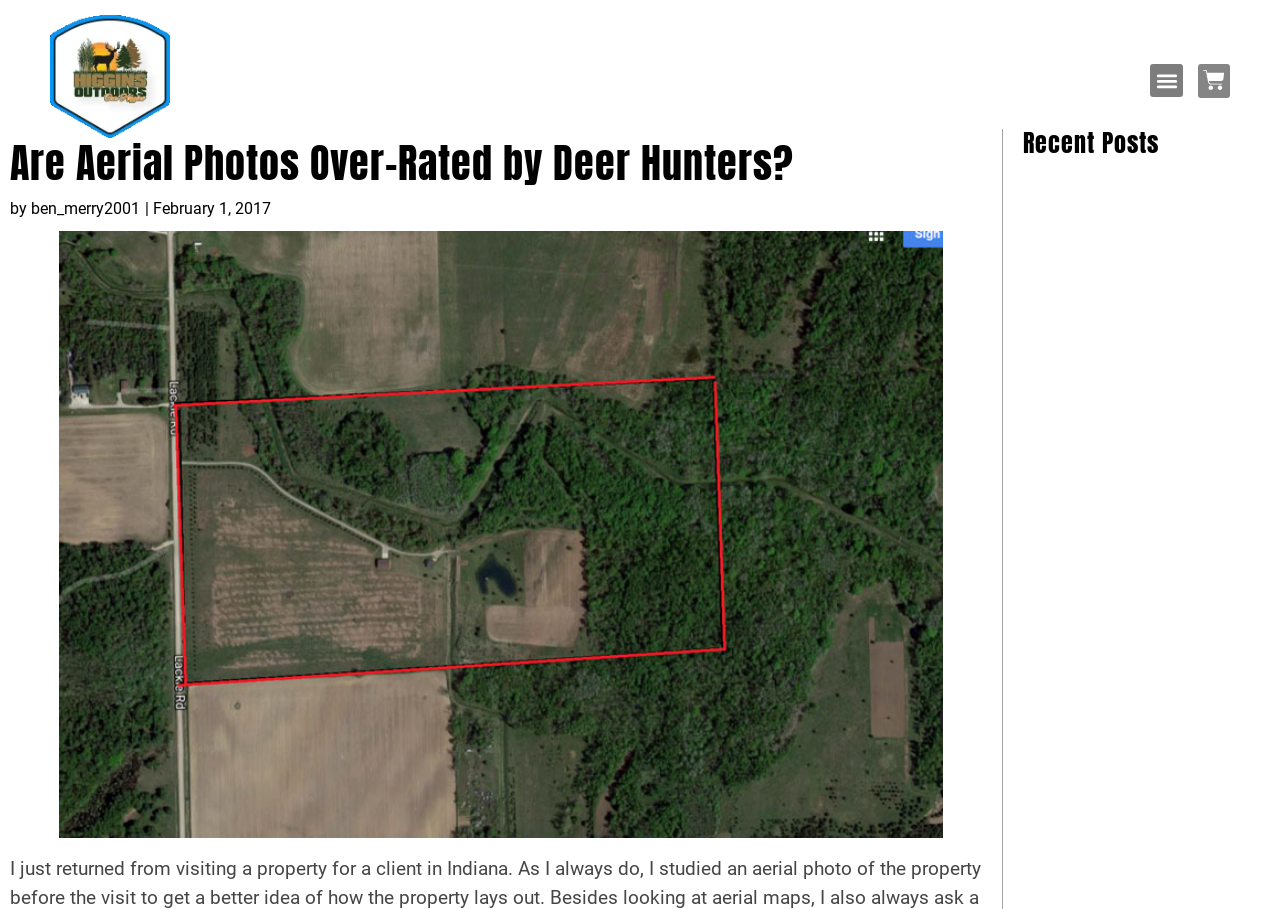Identify the bounding box for the described UI element: "Menu".

[0.898, 0.071, 0.924, 0.107]